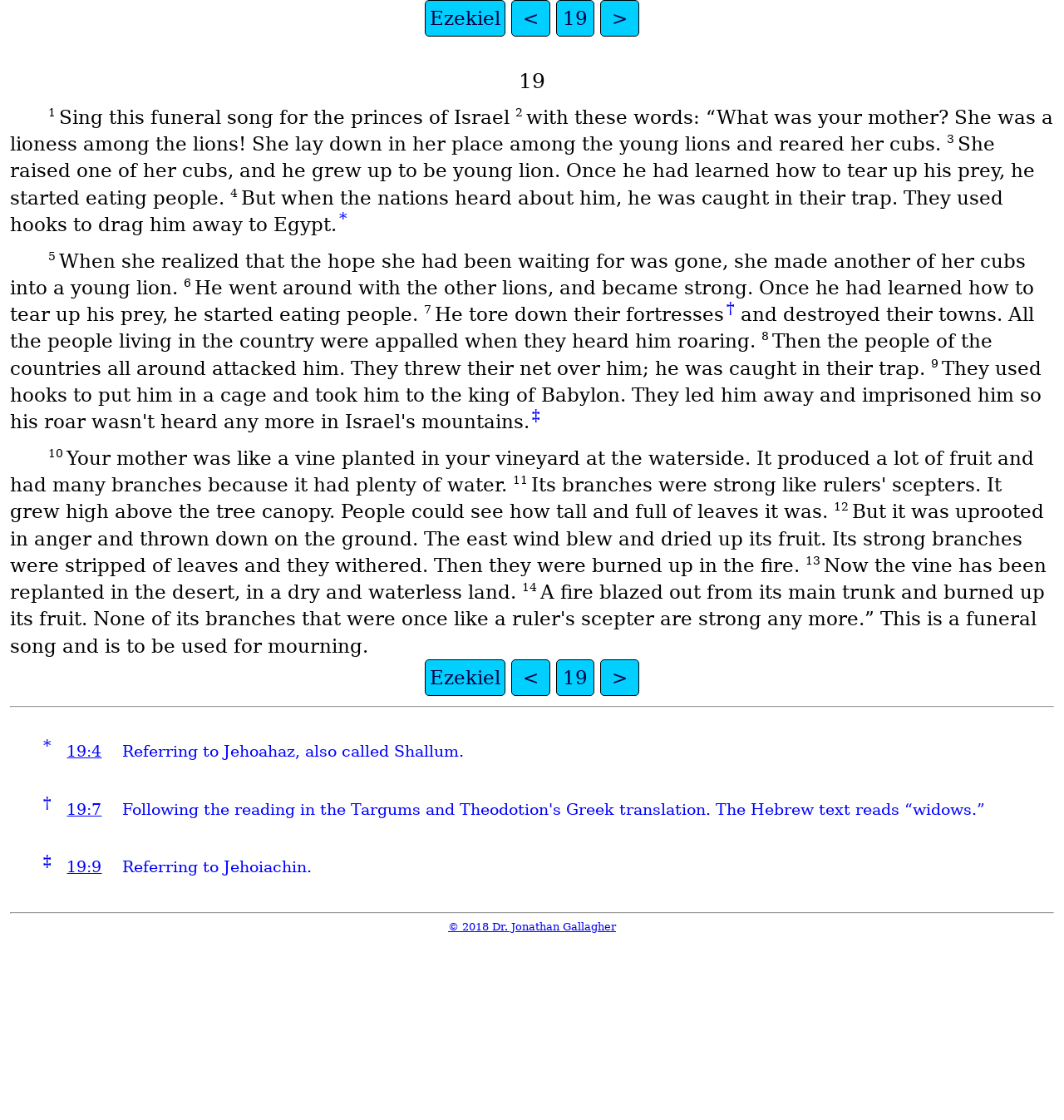Respond with a single word or phrase to the following question: What is the book of the Bible being referred to?

Ezekiel